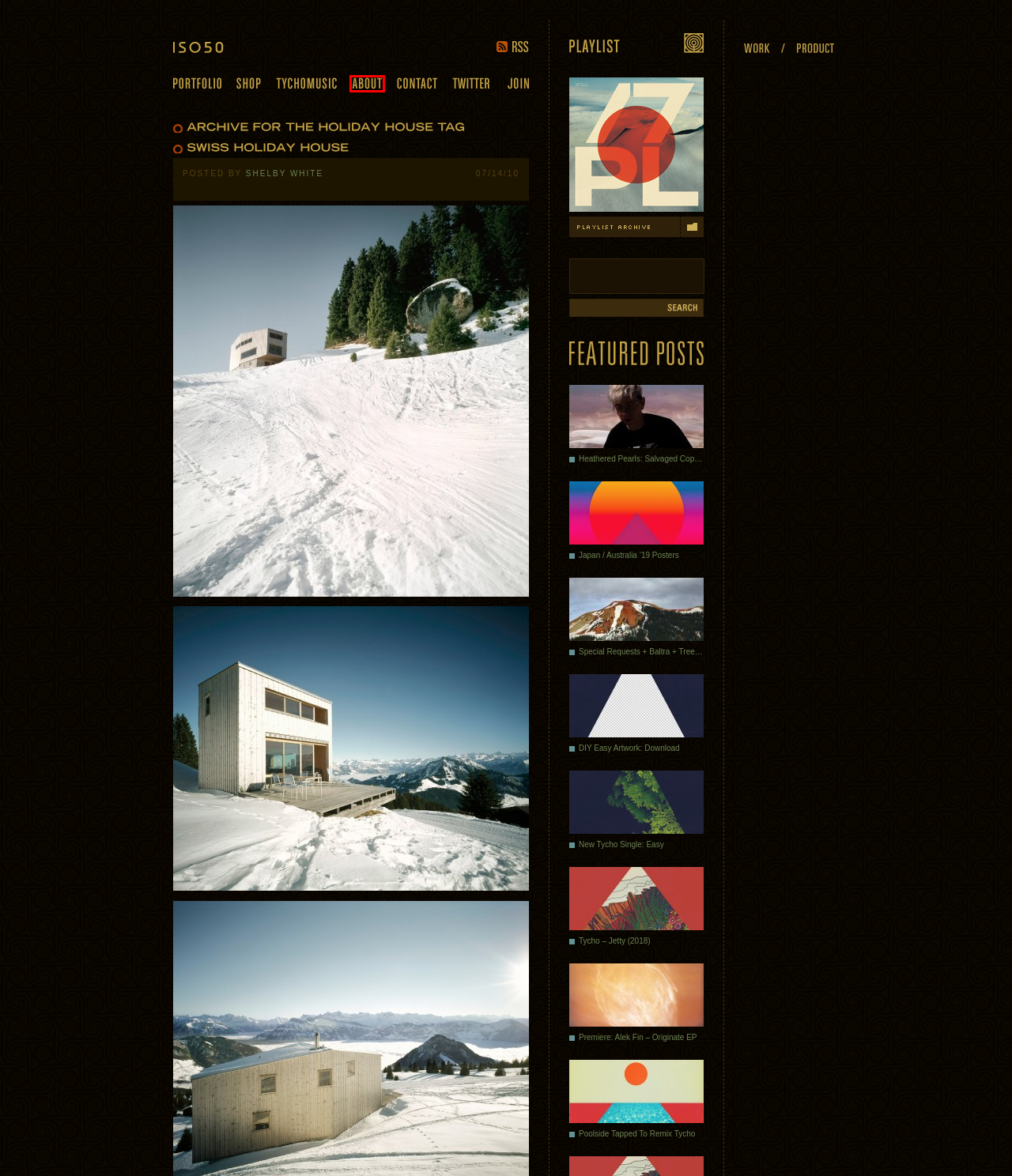Examine the screenshot of a webpage with a red bounding box around a specific UI element. Identify which webpage description best matches the new webpage that appears after clicking the element in the red bounding box. Here are the candidates:
A. Swiss Holiday House » ISO50 Blog – The Blog of Scott Hansen (Tycho / ISO50)
B. About ISO50 » ISO50 Blog – The Blog of Scott Hansen (Tycho / ISO50)
C. Featured Posts Archive » ISO50 Blog – The Blog of Scott Hansen (Tycho / ISO50)
D. Tycho – Jetty (2018) » ISO50 Blog – The Blog of Scott Hansen (Tycho / ISO50)
E. Japan / Australia ’19 Posters » ISO50 Blog – The Blog of Scott Hansen (Tycho / ISO50)
F. Heathered Pearls: Salvaged Copper » ISO50 Blog – The Blog of Scott Hansen (Tycho / ISO50)
G. New Tycho Single: Easy » ISO50 Blog – The Blog of Scott Hansen (Tycho / ISO50)
H. Poolside Tapped To Remix Tycho » ISO50 Blog – The Blog of Scott Hansen (Tycho / ISO50)

B